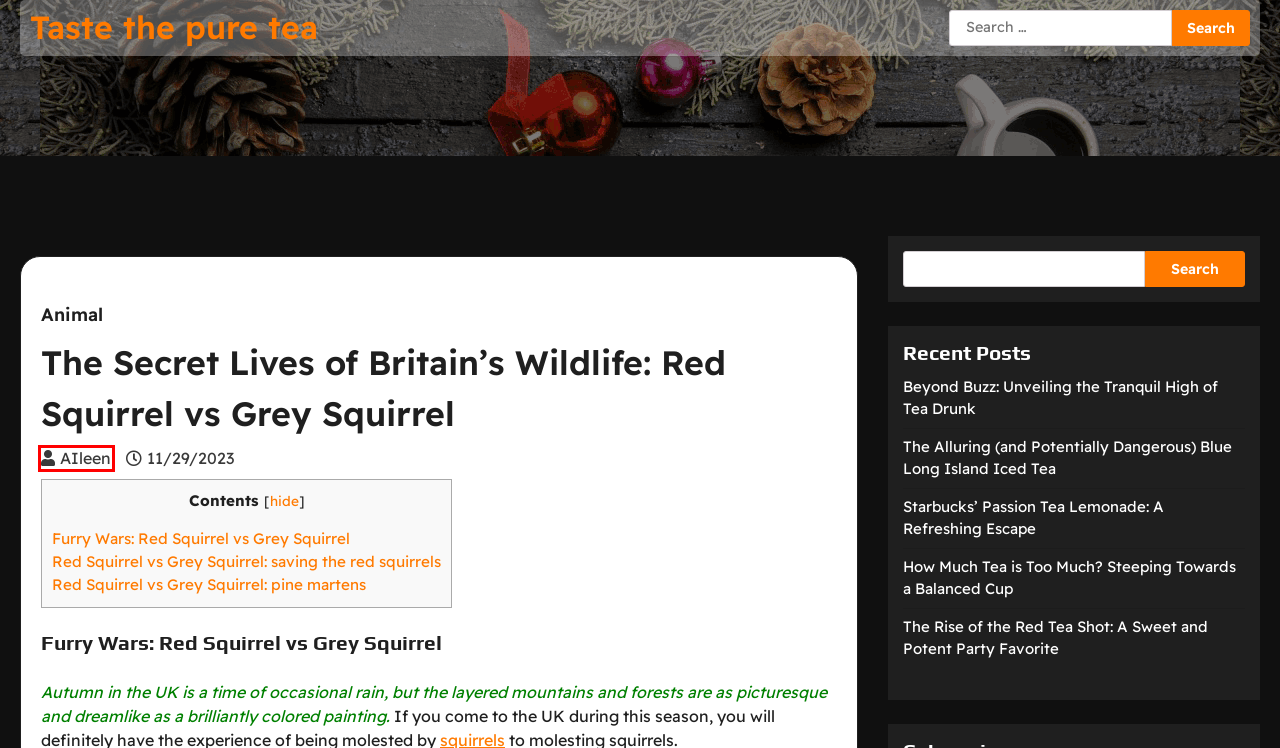Analyze the screenshot of a webpage that features a red rectangle bounding box. Pick the webpage description that best matches the new webpage you would see after clicking on the element within the red bounding box. Here are the candidates:
A. Taste the pure tea - Taste the pure tea, a refreshing and authentic experience.
B. Animal Archives - Taste the pure tea
C. Beyond Buzz: Unveiling the Tranquil High of Tea Drunk
D. How Much Tea is Too Much? Steeping Towards a Balanced Cup
E. The Alluring (and Potentially Dangerous) Blue Long Island Iced Tea
F. The Rise of the Red Tea Shot: A Sweet and Potent Party Favorite
G. AIleen, Author at Taste the pure tea
H. Starbucks' Passion Tea Lemonade: A Refreshing Escape

G